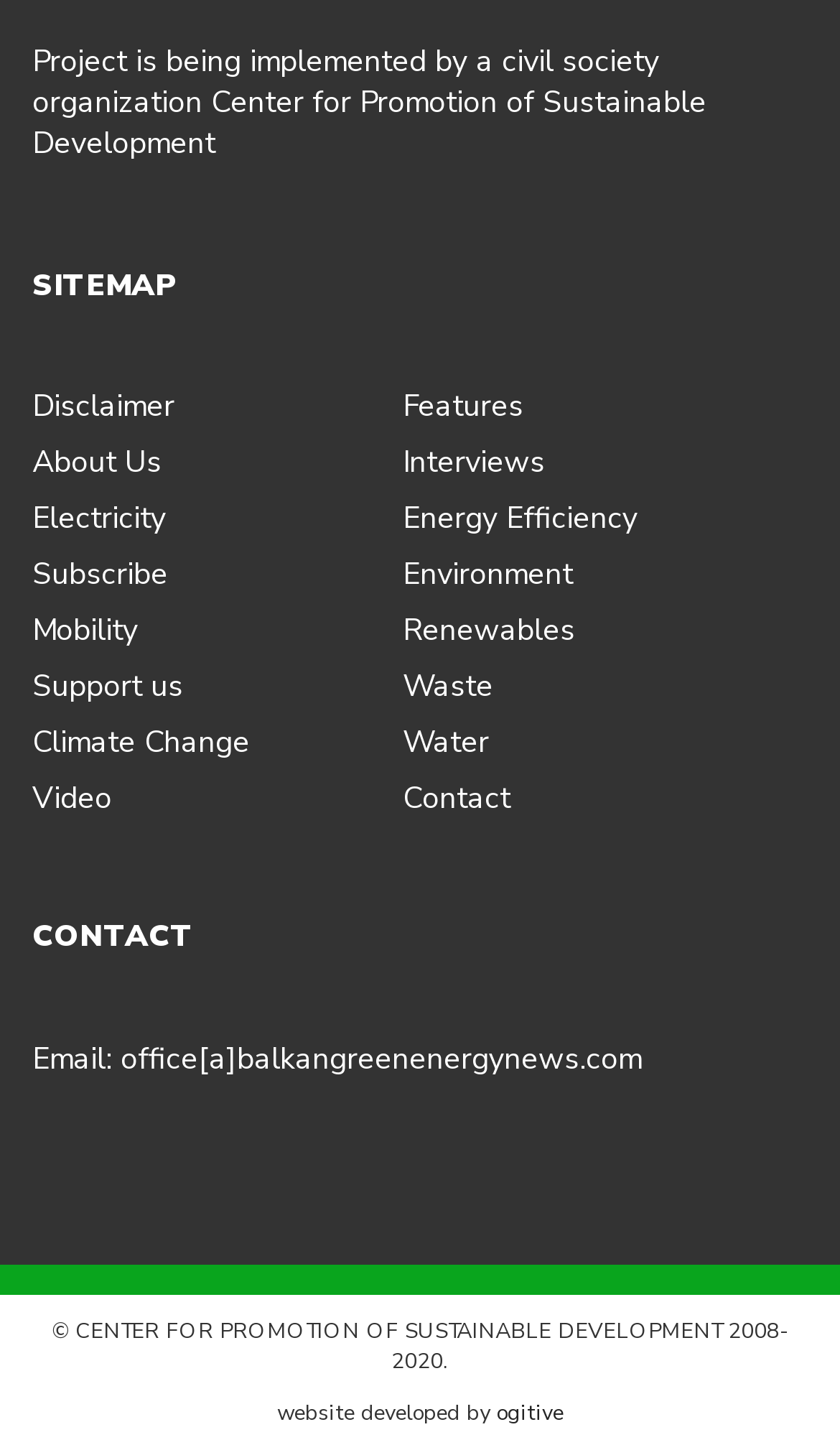Given the description: "Climate Change", determine the bounding box coordinates of the UI element. The coordinates should be formatted as four float numbers between 0 and 1, [left, top, right, bottom].

[0.038, 0.497, 0.297, 0.525]